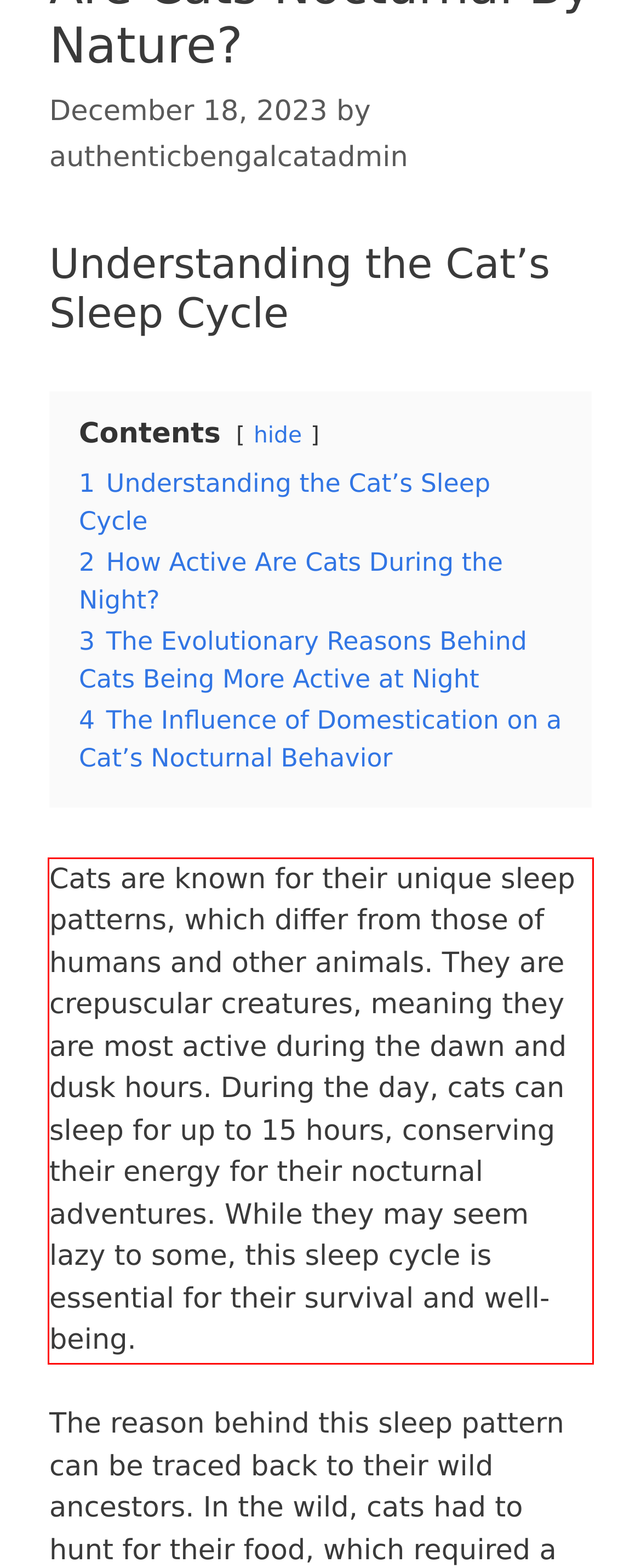Within the provided webpage screenshot, find the red rectangle bounding box and perform OCR to obtain the text content.

Cats are known for their unique sleep patterns, which differ from those of humans and other animals. They are crepuscular creatures, meaning they are most active during the dawn and dusk hours. During the day, cats can sleep for up to 15 hours, conserving their energy for their nocturnal adventures. While they may seem lazy to some, this sleep cycle is essential for their survival and well-being.